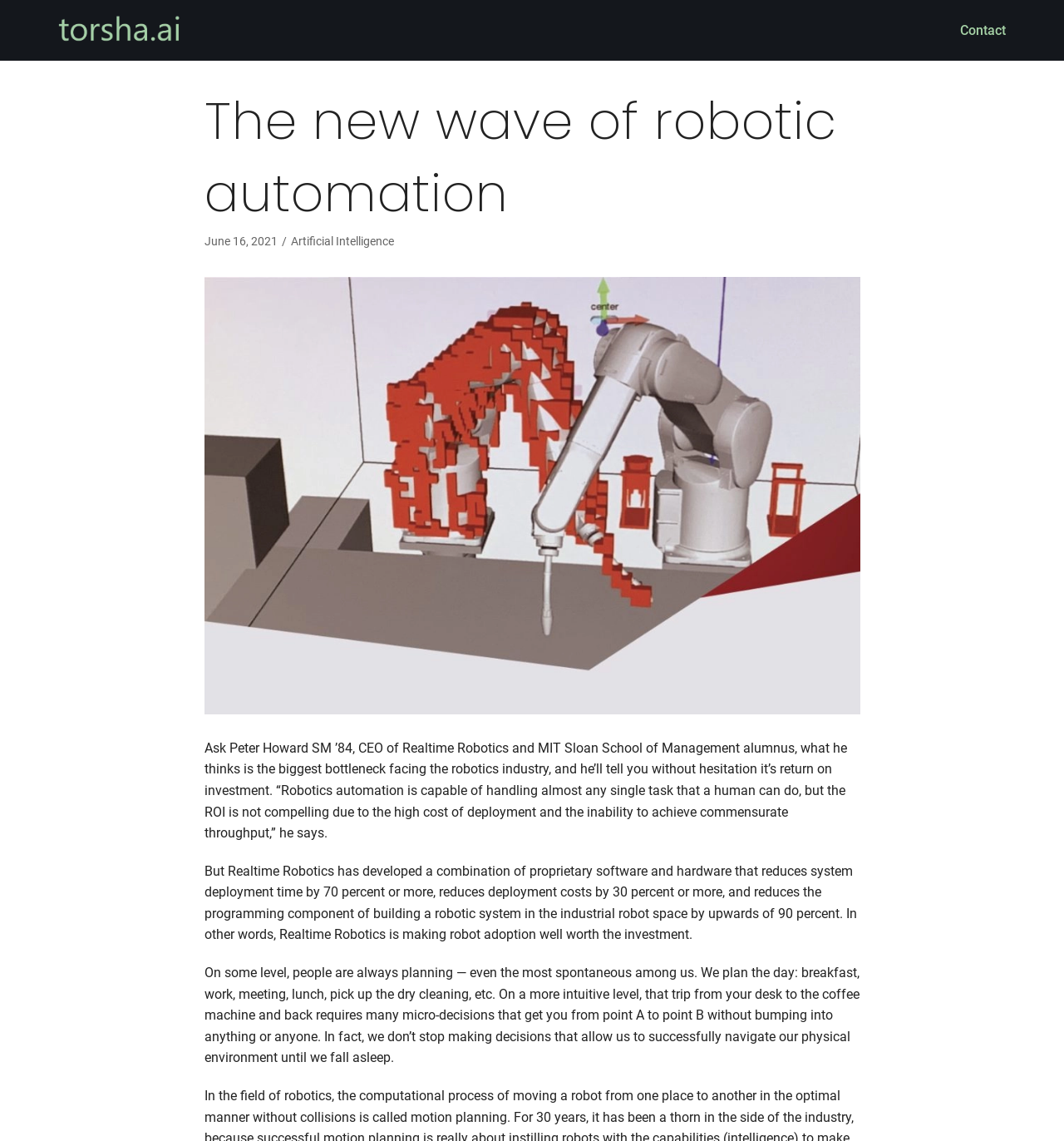Please find the bounding box coordinates in the format (top-left x, top-left y, bottom-right x, bottom-right y) for the given element description. Ensure the coordinates are floating point numbers between 0 and 1. Description: aria-label="torsha.ai" title="torsha.ai"

[0.055, 0.013, 0.17, 0.04]